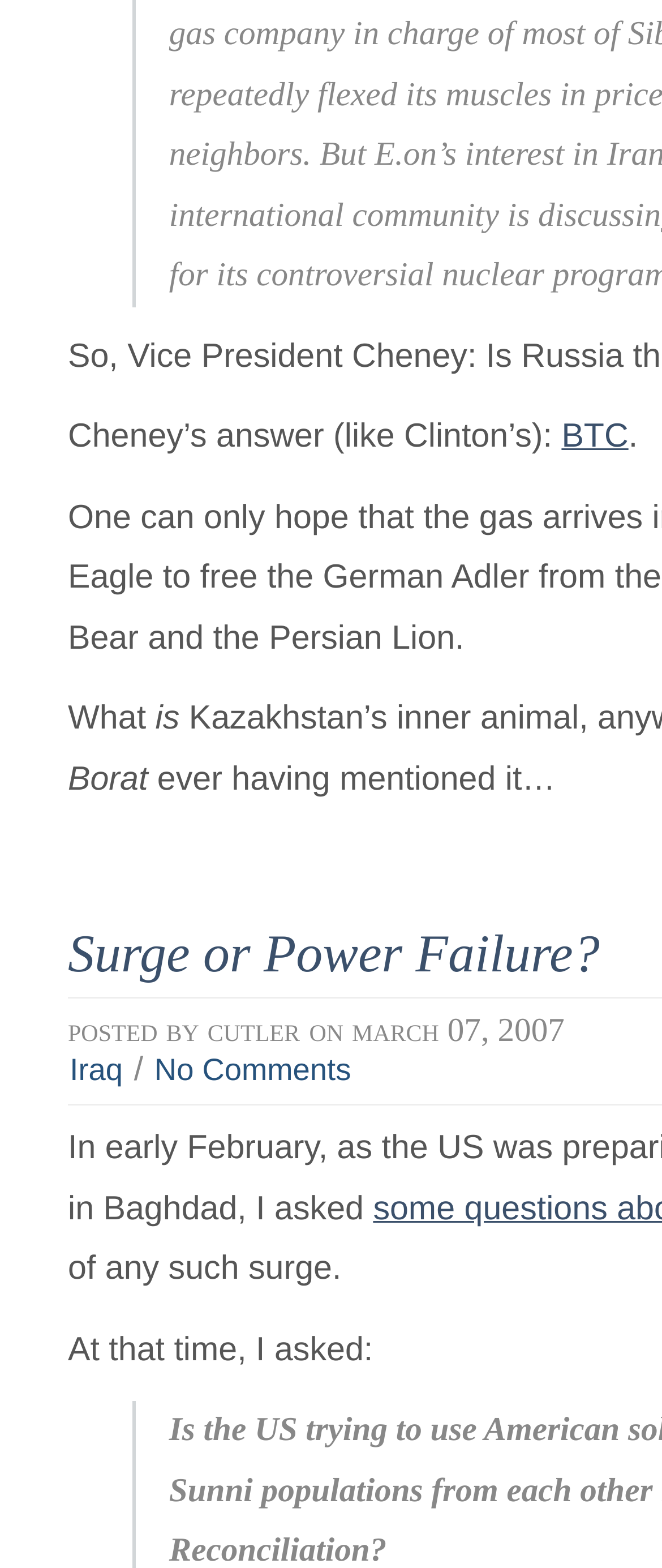What is mentioned in the context of Borat?
Based on the visual details in the image, please answer the question thoroughly.

I found the answer by looking at the text 'Borat' followed by the sentence 'ever having mentioned it…' which indicates that Borat is mentioned in the context of having mentioned something.